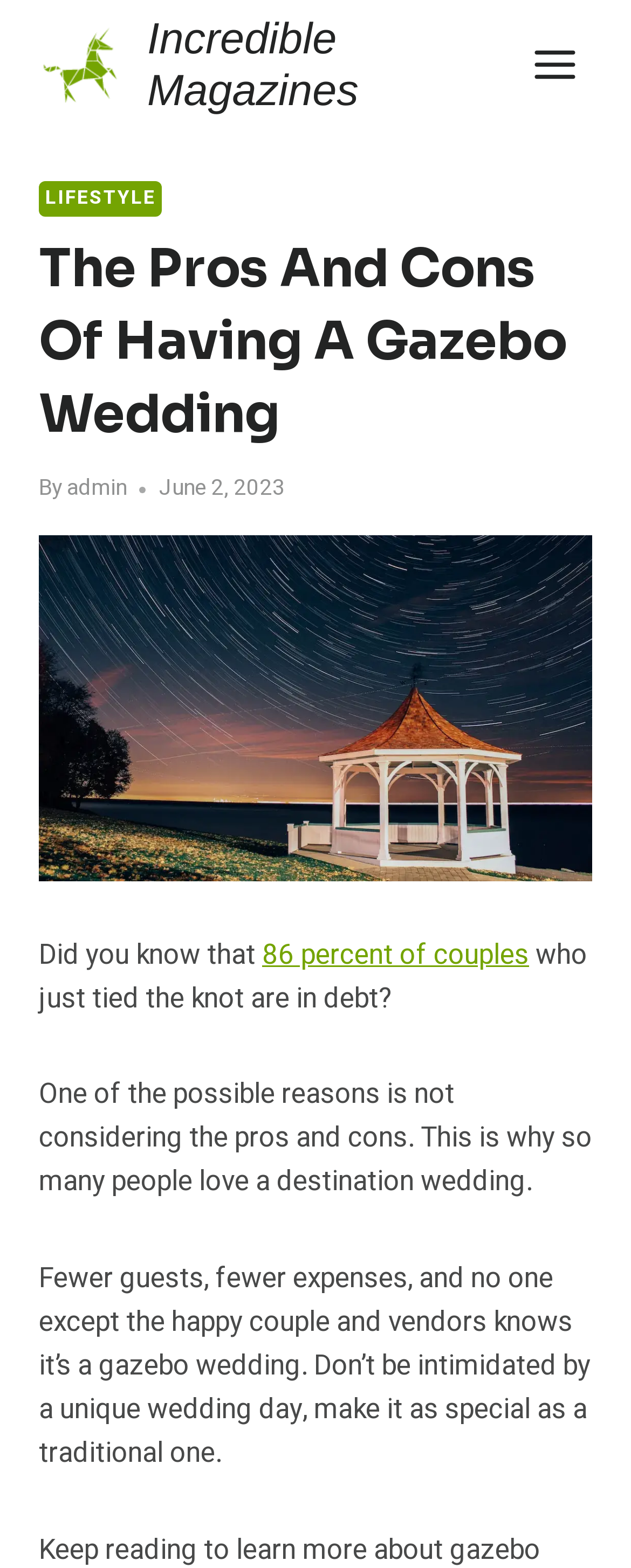Based on the description "Lifestyle", find the bounding box of the specified UI element.

[0.062, 0.116, 0.257, 0.138]